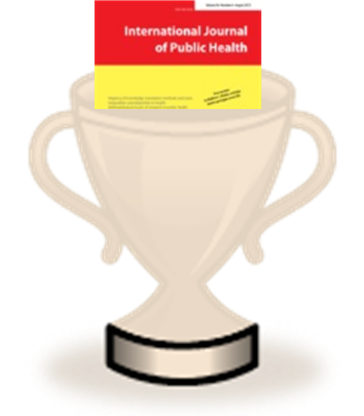Please give a short response to the question using one word or a phrase:
What is the purpose of the trophy?

achievement and recognition